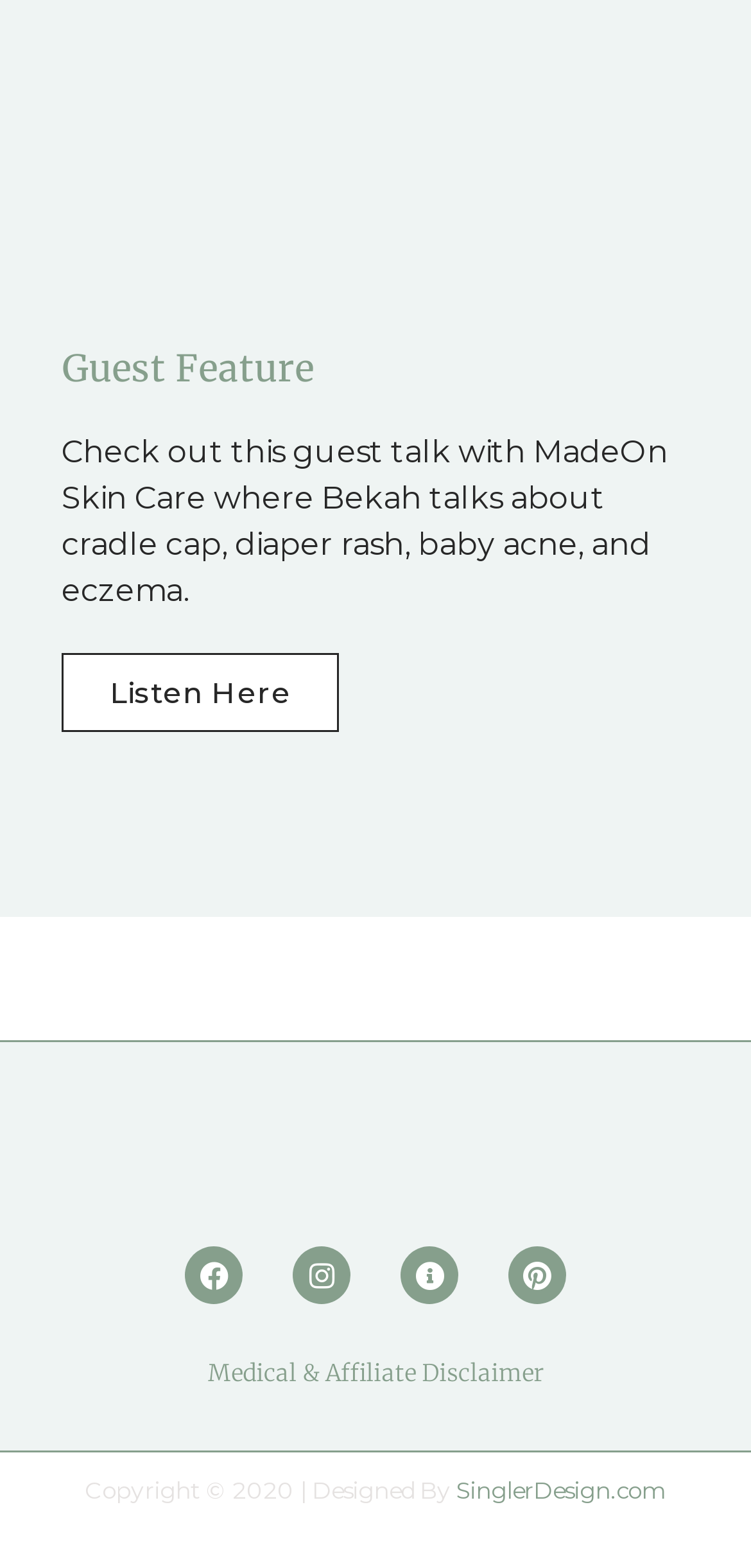Determine the bounding box coordinates of the UI element described by: "Medical & Affiliate Disclaimer".

[0.277, 0.867, 0.723, 0.885]